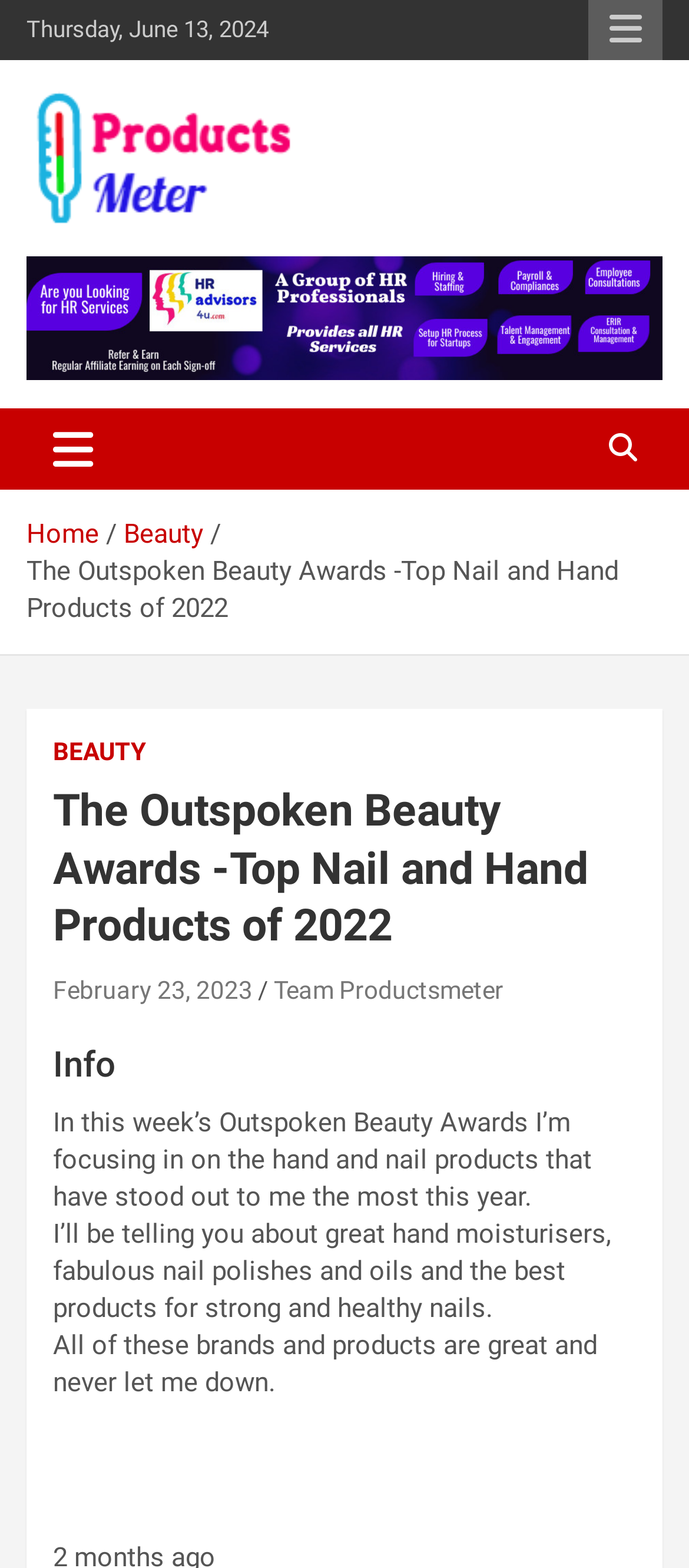Extract the heading text from the webpage.

The Outspoken Beauty Awards -Top Nail and Hand Products of 2022